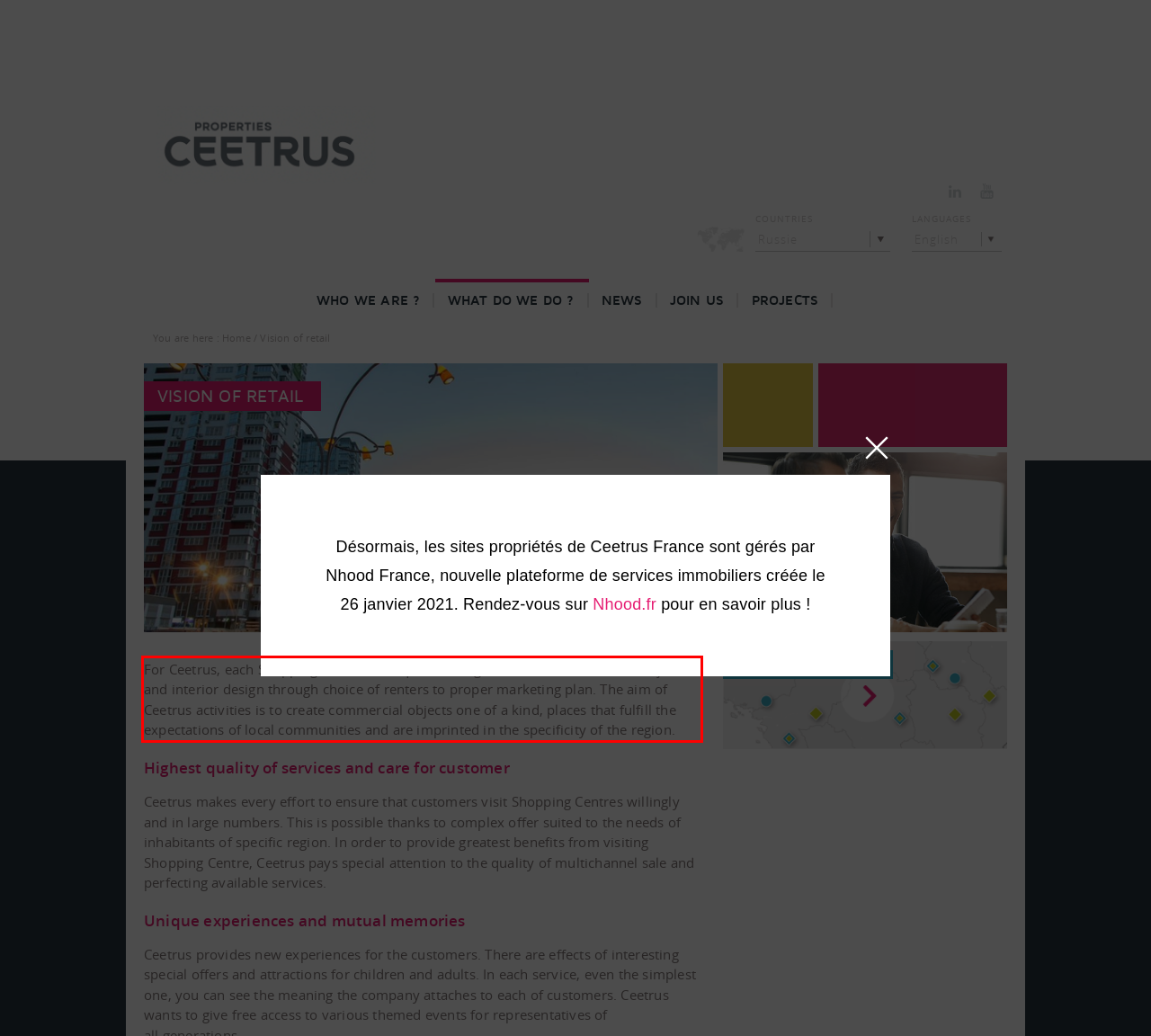Please analyze the screenshot of a webpage and extract the text content within the red bounding box using OCR.

For Ceetrus, each Shopping Centre is unique. Starting from architecture of the object and interior design through choice of renters to proper marketing plan. The aim of Ceetrus activities is to create commercial objects one of a kind, places that fulfill the expectations of local communities and are imprinted in the specificity of the region.